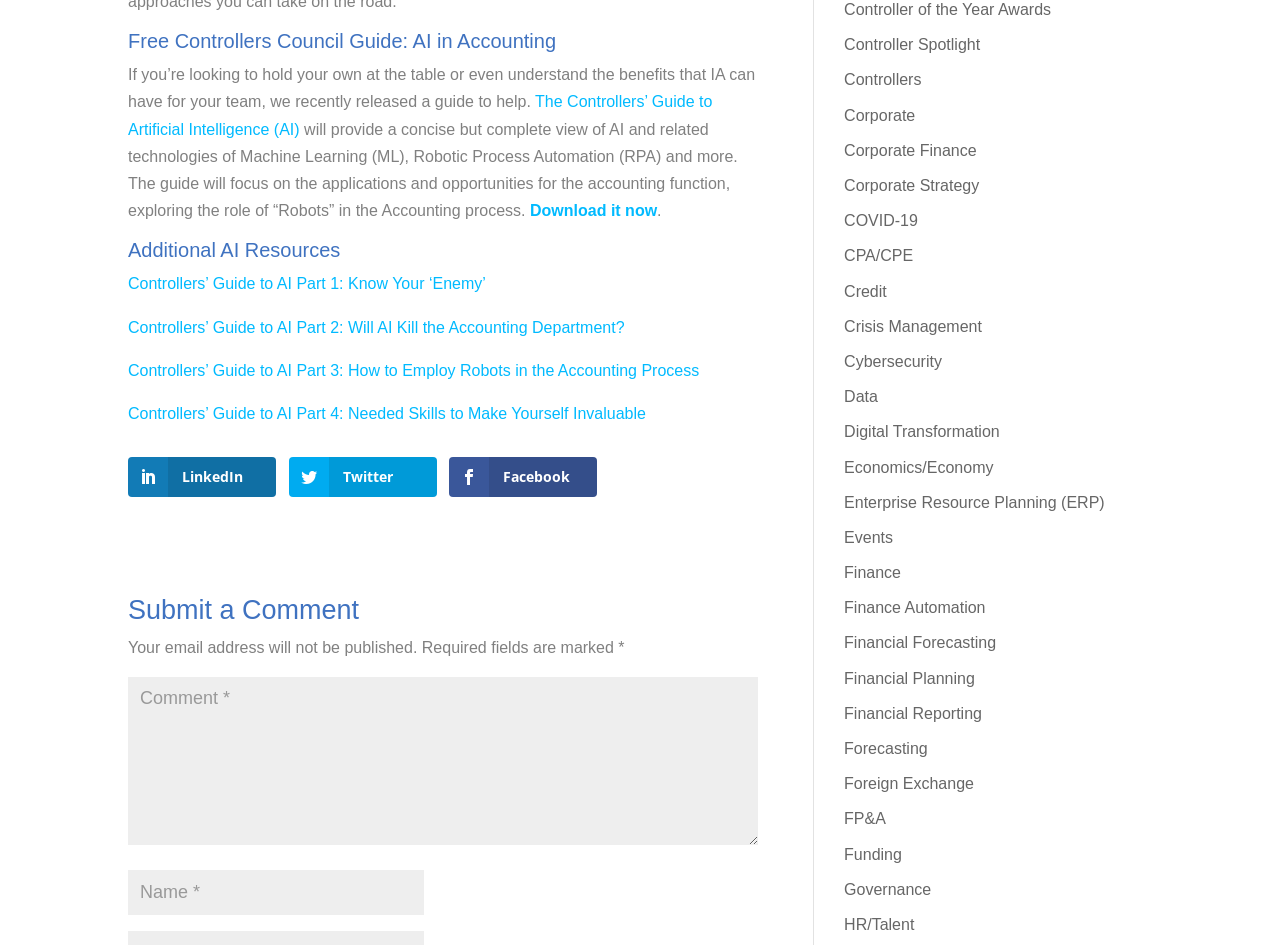Can you pinpoint the bounding box coordinates for the clickable element required for this instruction: "Enter your name"? The coordinates should be four float numbers between 0 and 1, i.e., [left, top, right, bottom].

[0.1, 0.92, 0.331, 0.968]